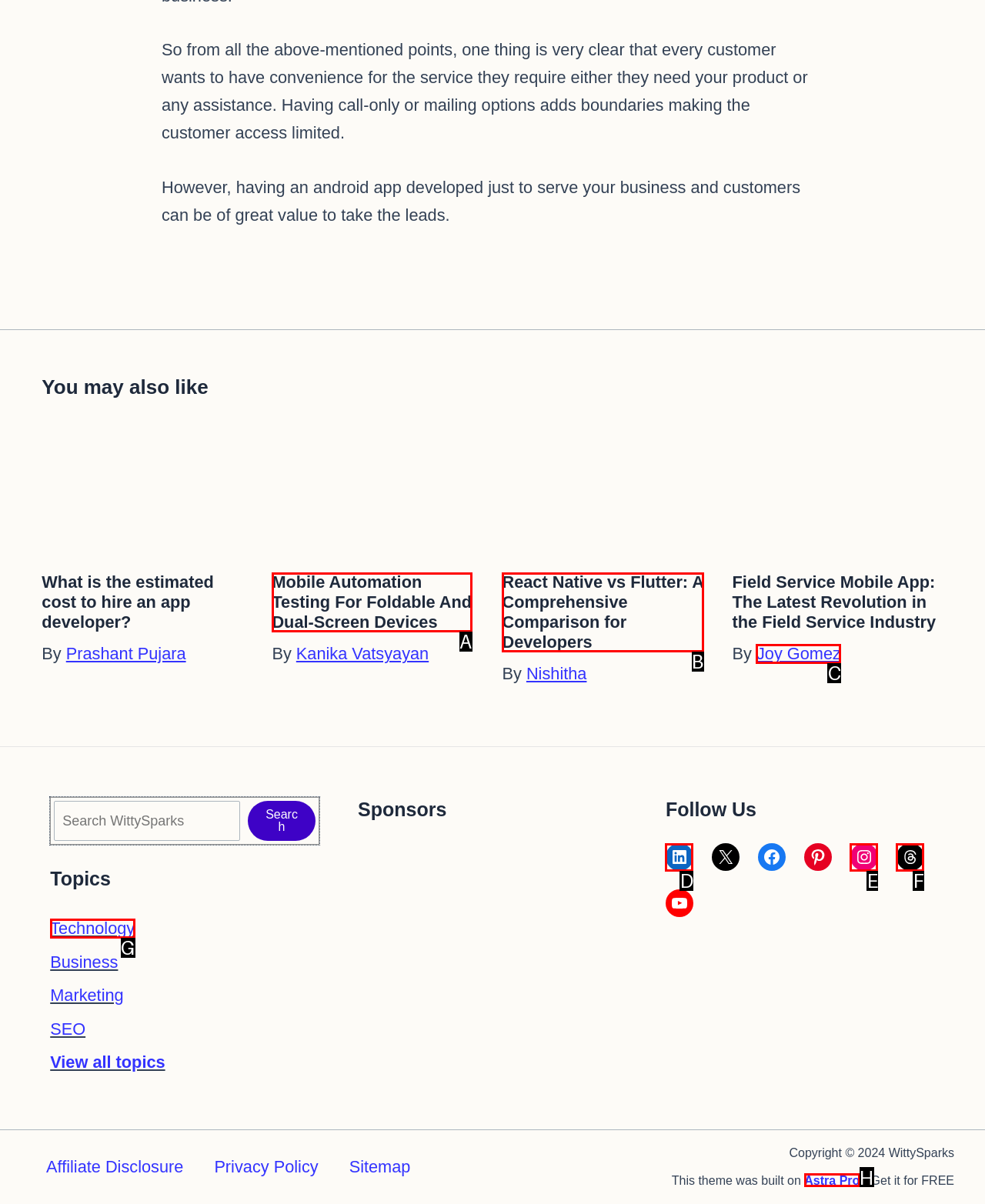Choose the HTML element that matches the description: WittySparks Instagram Profile
Reply with the letter of the correct option from the given choices.

E